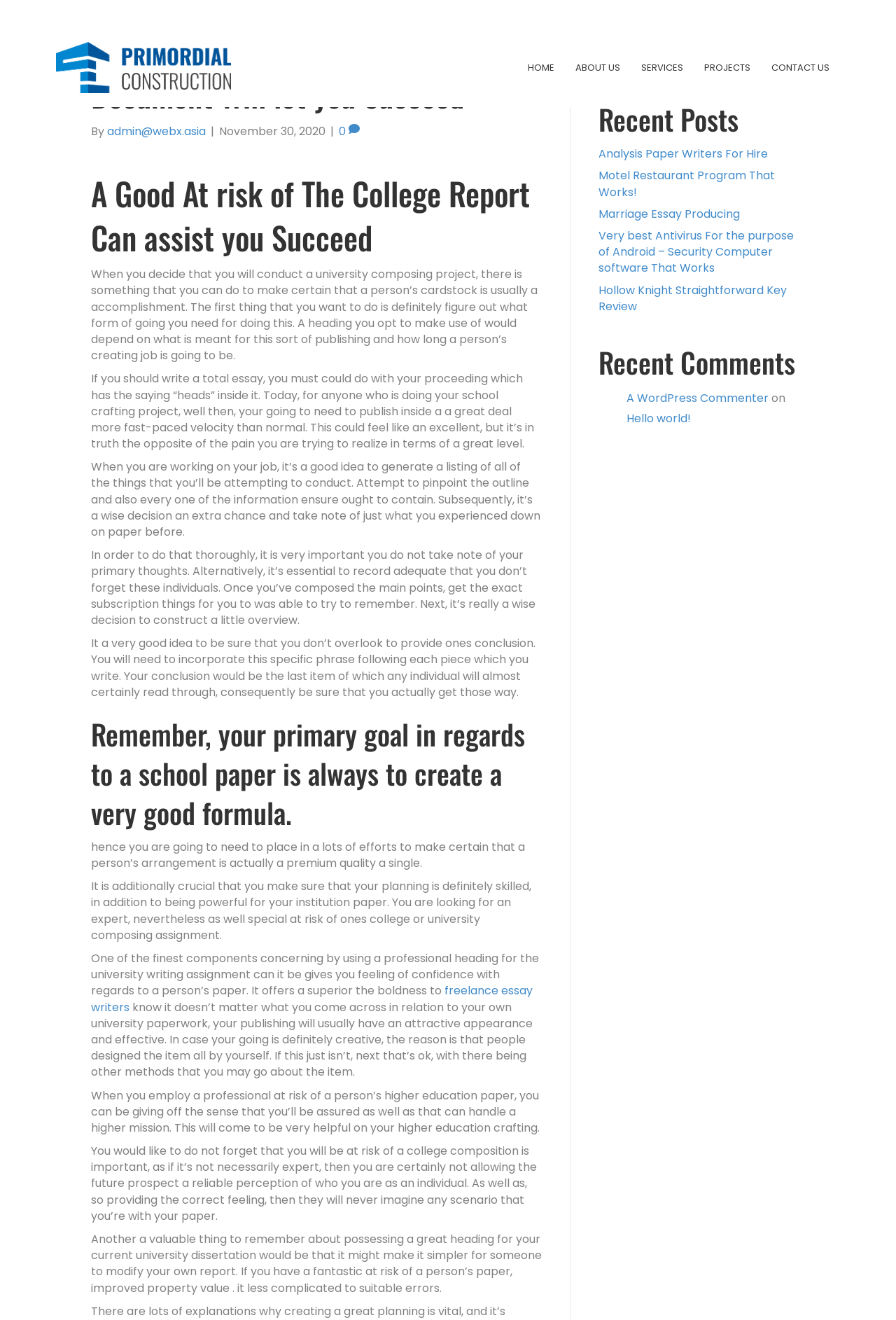Extract the bounding box coordinates for the HTML element that matches this description: "Search". The coordinates should be four float numbers between 0 and 1, i.e., [left, top, right, bottom].

[0.838, 0.036, 0.898, 0.054]